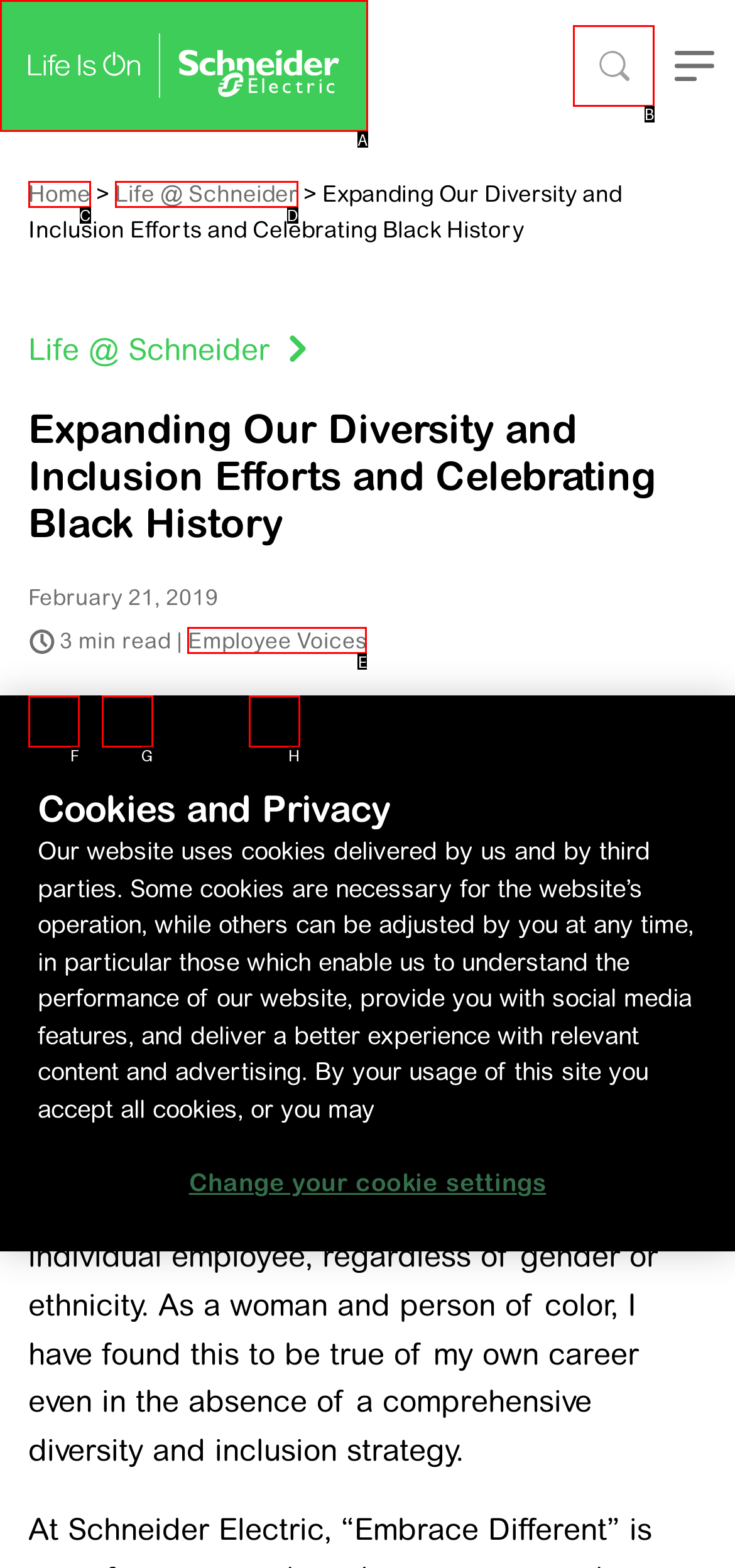Tell me which one HTML element I should click to complete the following task: Return to the front page Answer with the option's letter from the given choices directly.

A